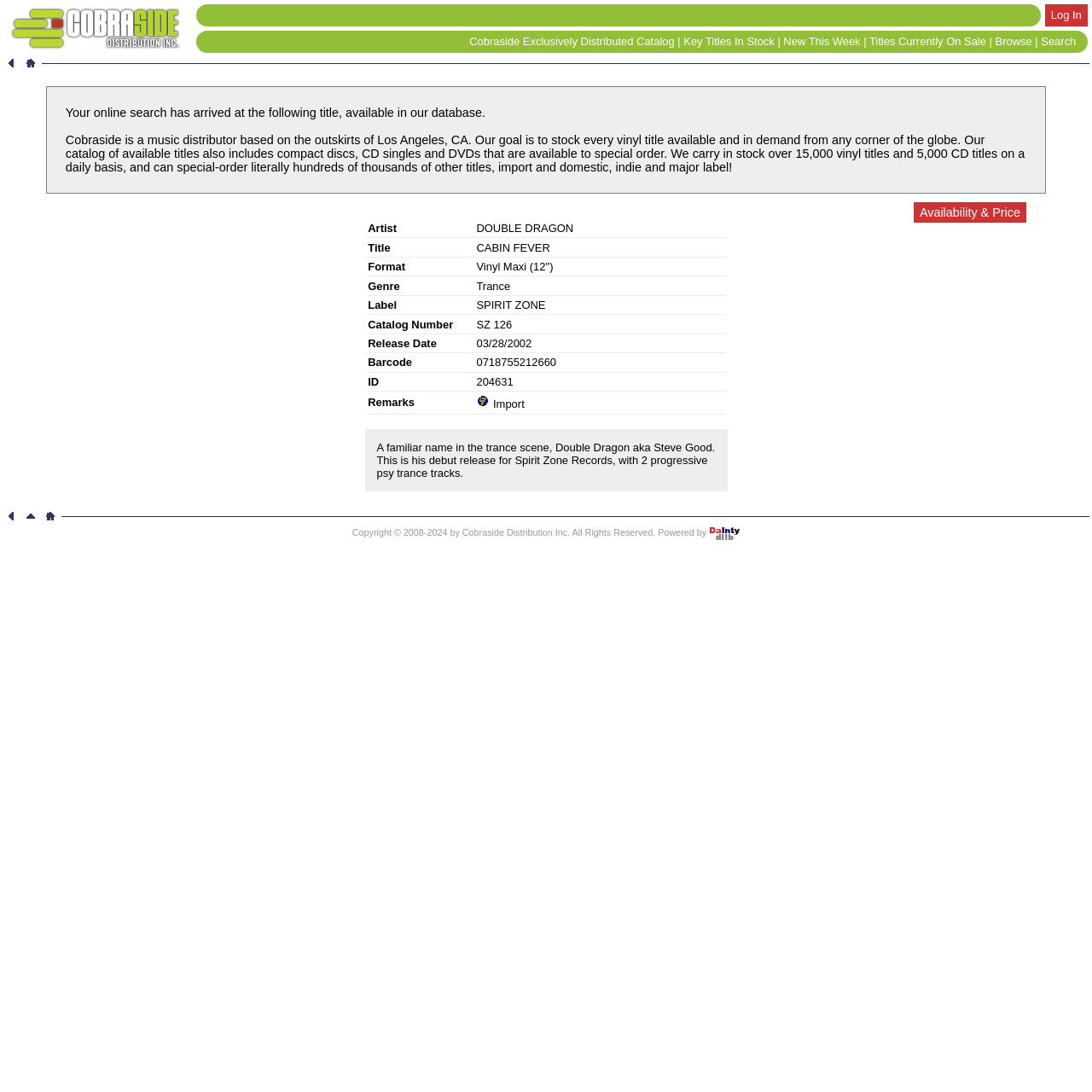Give a detailed account of the webpage, highlighting key information.

The webpage is about a music distributor, Cobraside, and it displays information about a specific vinyl maxi titled "CABIN FEVER" by DOUBLE DRAGON. 

At the top of the page, there is a logo of Cobraside Distribution Inc. with a link to its website. Next to it, there is a login link. Below this section, there are several links to different categories, including Cobraside Exclusively Distributed Catalog, Key Titles In Stock, New This Week, Titles Currently On Sale, Browse, and Search.

Below these links, there is a brief description of Cobraside, stating that it is a music distributor based in Los Angeles, CA, and that it aims to stock every vinyl title available and in demand from around the globe.

The main content of the page is a table displaying information about the vinyl maxi "CABIN FEVER" by DOUBLE DRAGON. The table has several rows, each with a header and a corresponding value. The headers include Artist, Title, Format, Genre, Label, Catalog Number, Release Date, Barcode, ID, and Remarks. The values for each header are DOUBLE DRAGON, CABIN FEVER, Vinyl Maxi (12"), Trance, SPIRIT ZONE, SZ 126, 03/28/2002, 0718755212660, 204631, and O Import, respectively.

There is also a brief description of the artist, Double Dragon, aka Steve Good, and his debut release for Spirit Zone Records, which includes two progressive psy trance tracks.